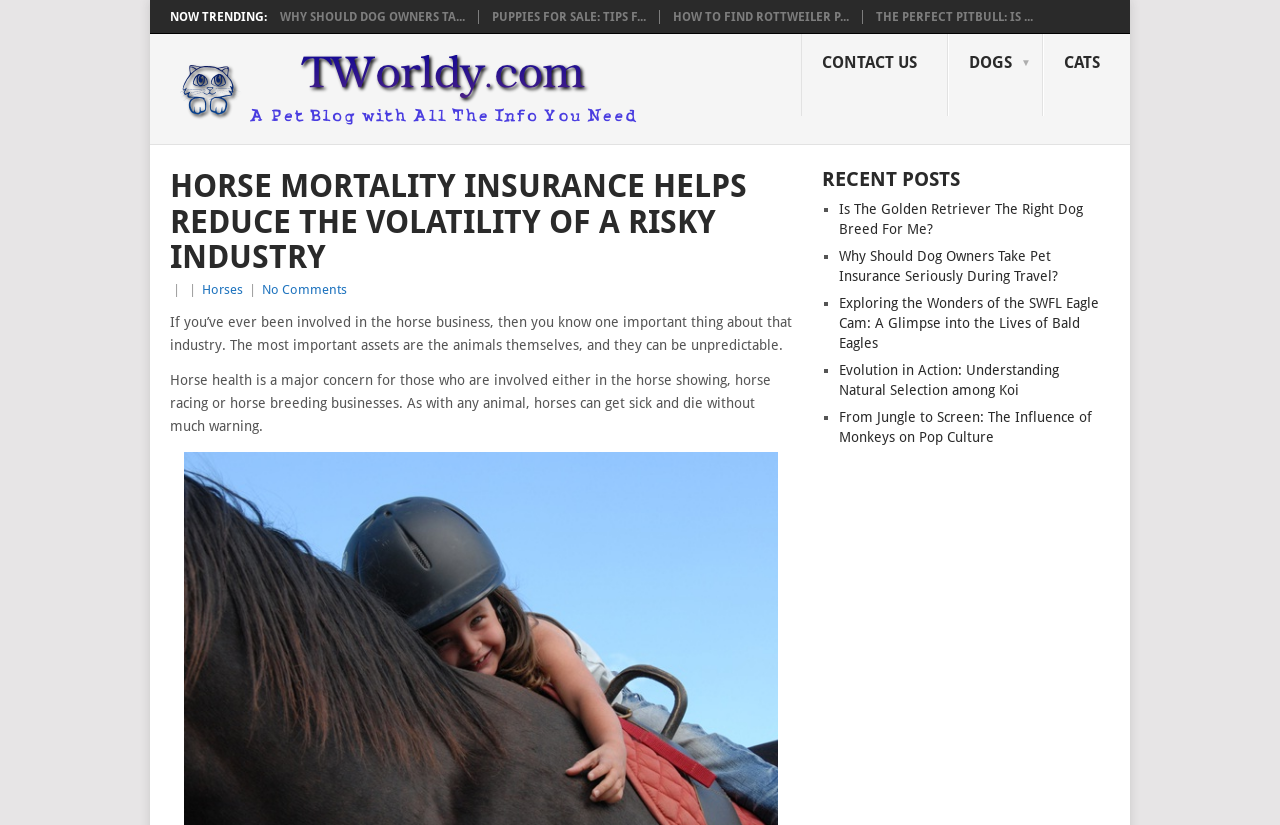Please provide a comprehensive response to the question below by analyzing the image: 
What is a major concern for those involved in the horse business?

The article states that horse health is a major concern for those involved in the horse showing, horse racing, or horse breeding businesses. This is because horses can get sick and die without much warning, making their health a significant concern.